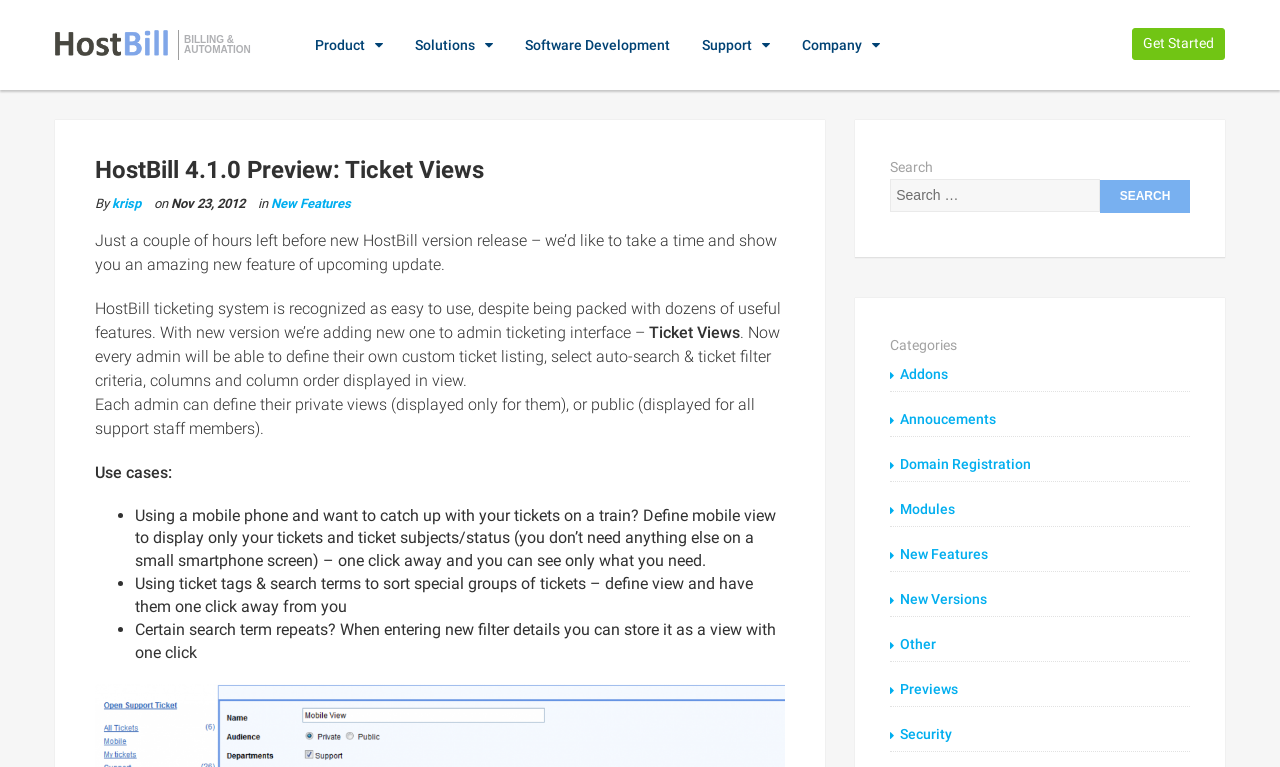Using the description: "New Versions", determine the UI element's bounding box coordinates. Ensure the coordinates are in the format of four float numbers between 0 and 1, i.e., [left, top, right, bottom].

[0.695, 0.77, 0.771, 0.791]